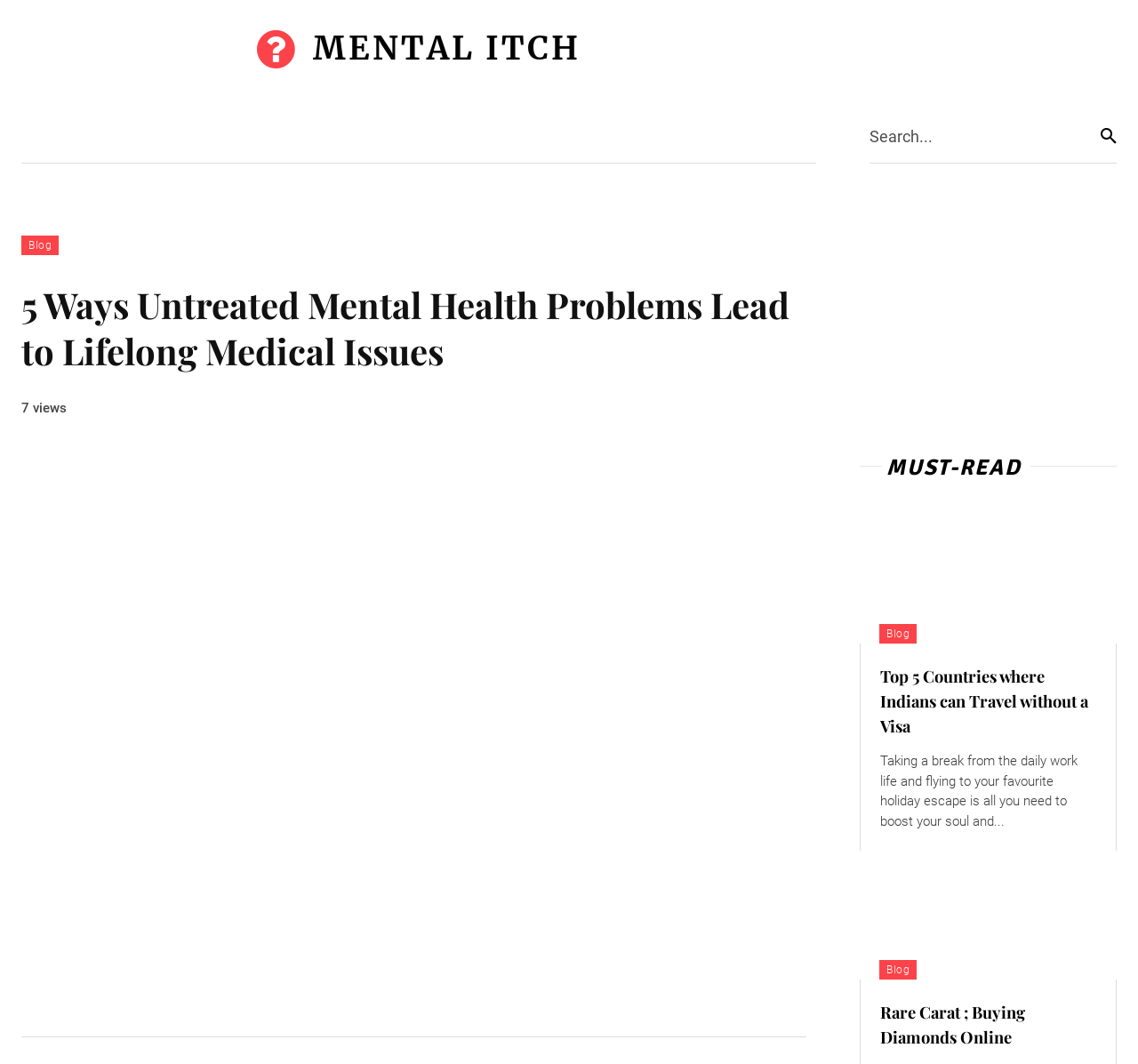What is the purpose of the search bar? Examine the screenshot and reply using just one word or a brief phrase.

To search the website